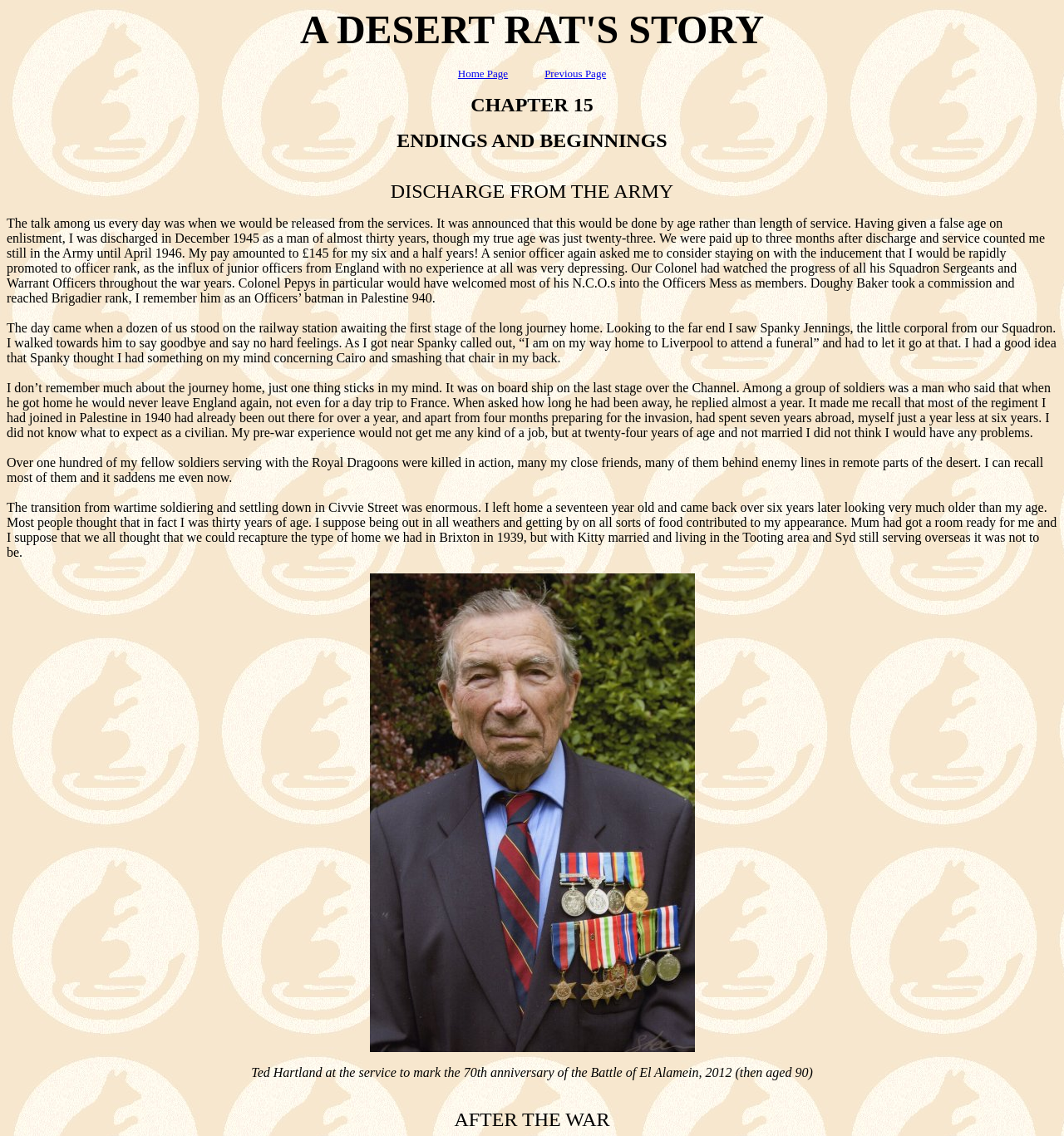Identify the bounding box coordinates for the UI element mentioned here: "Home Page". Provide the coordinates as four float values between 0 and 1, i.e., [left, top, right, bottom].

[0.43, 0.058, 0.477, 0.07]